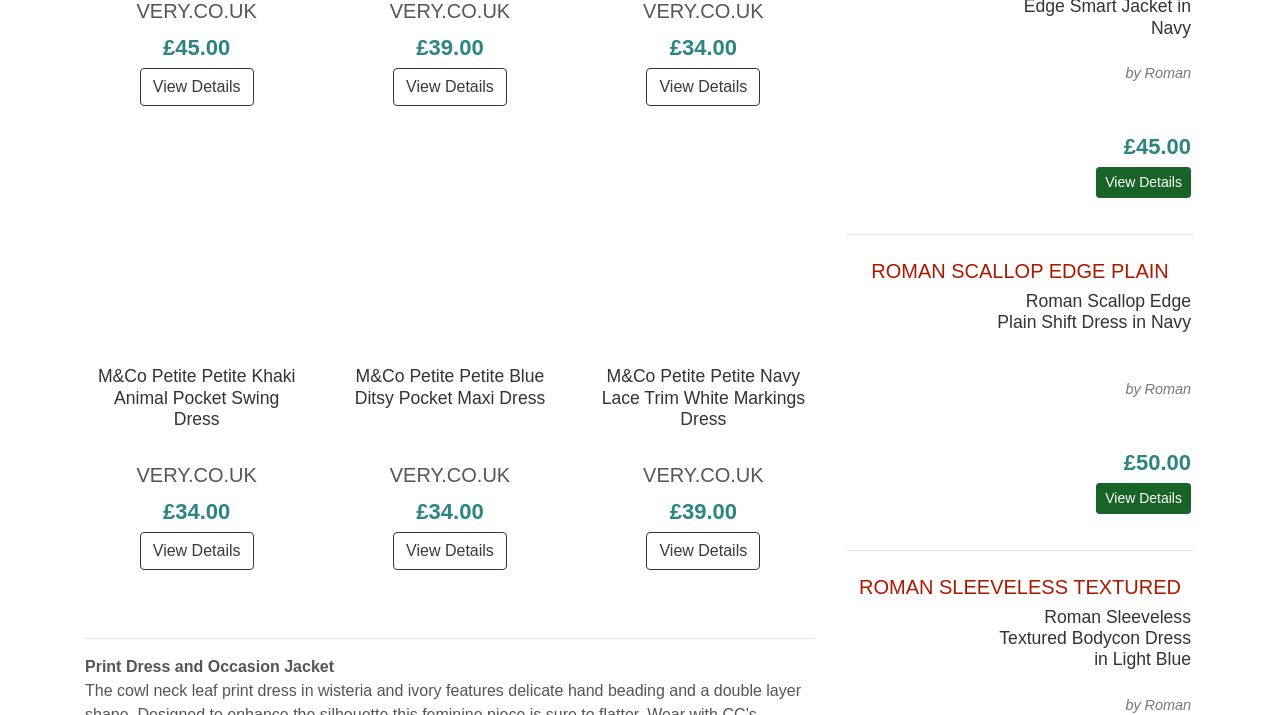Locate the bounding box of the UI element described by: "View Details" in the given webpage screenshot.

[0.856, 0.676, 0.93, 0.719]